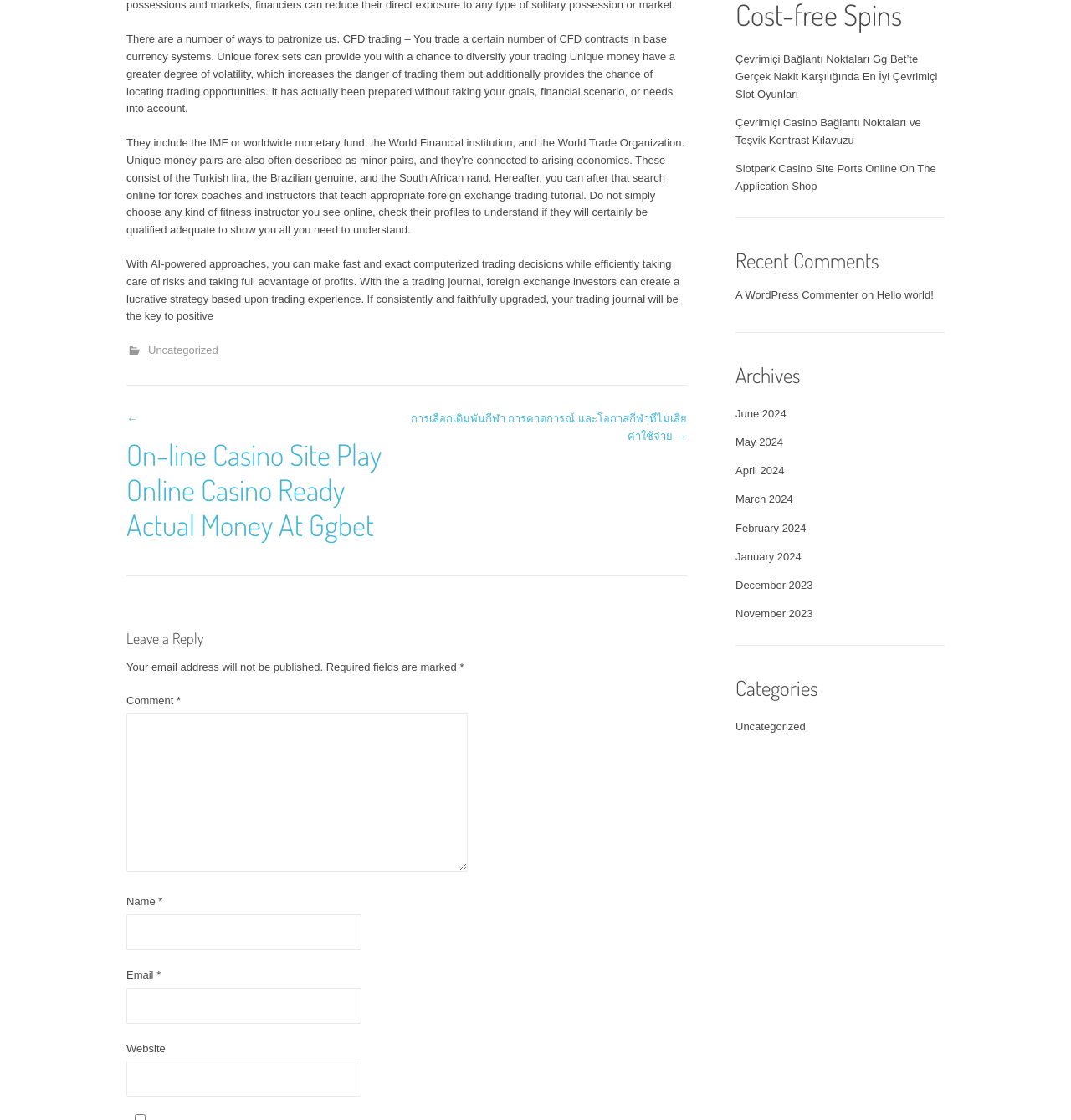Locate the bounding box coordinates of the clickable area to execute the instruction: "Click the link to view uncategorized posts". Provide the coordinates as four float numbers between 0 and 1, represented as [left, top, right, bottom].

[0.687, 0.643, 0.752, 0.654]